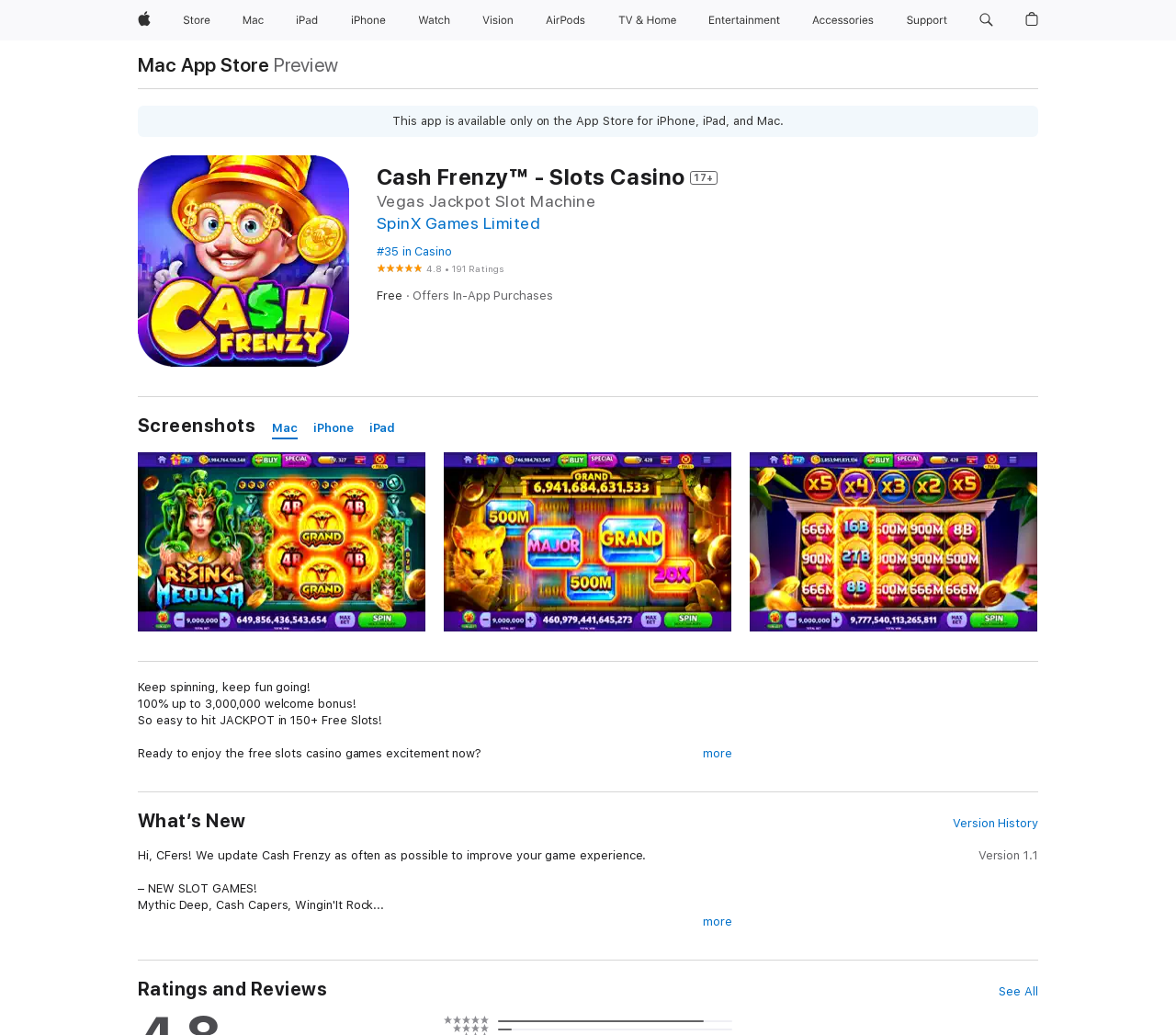Please find the bounding box coordinates of the element that needs to be clicked to perform the following instruction: "Click Apple". The bounding box coordinates should be four float numbers between 0 and 1, represented as [left, top, right, bottom].

[0.111, 0.0, 0.134, 0.039]